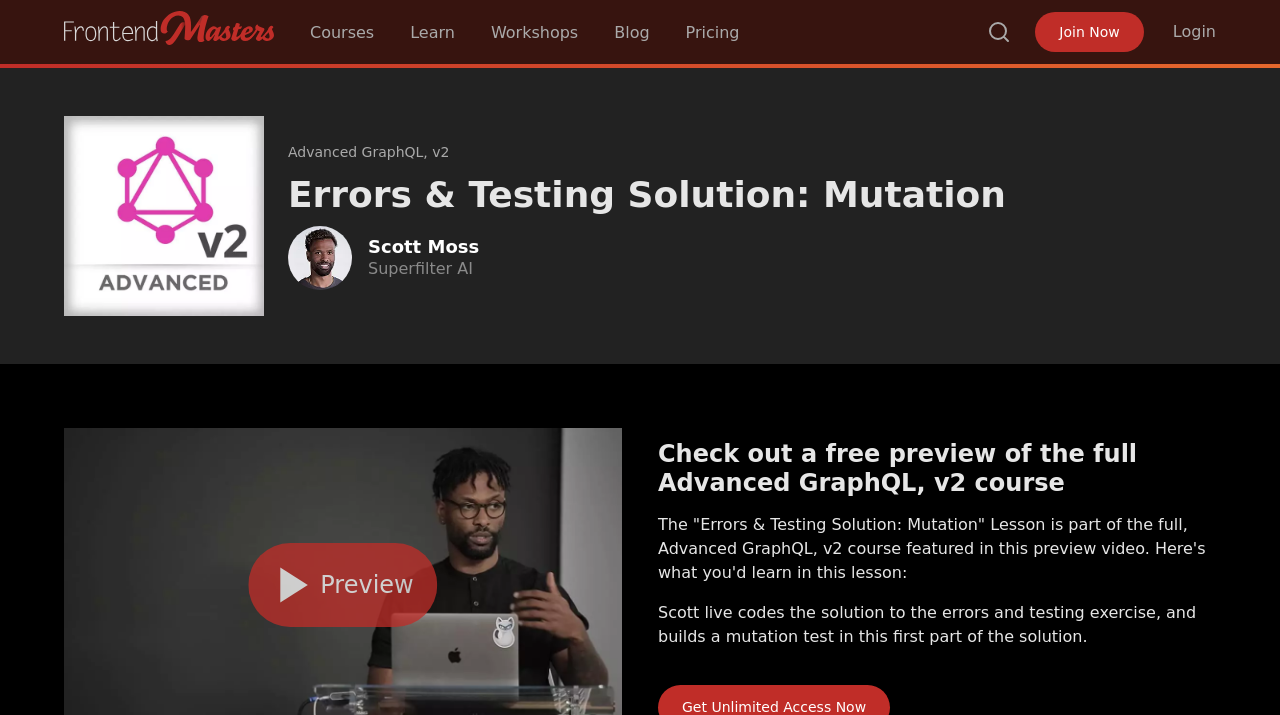Reply to the question with a single word or phrase:
How many links are present in the top navigation bar?

7